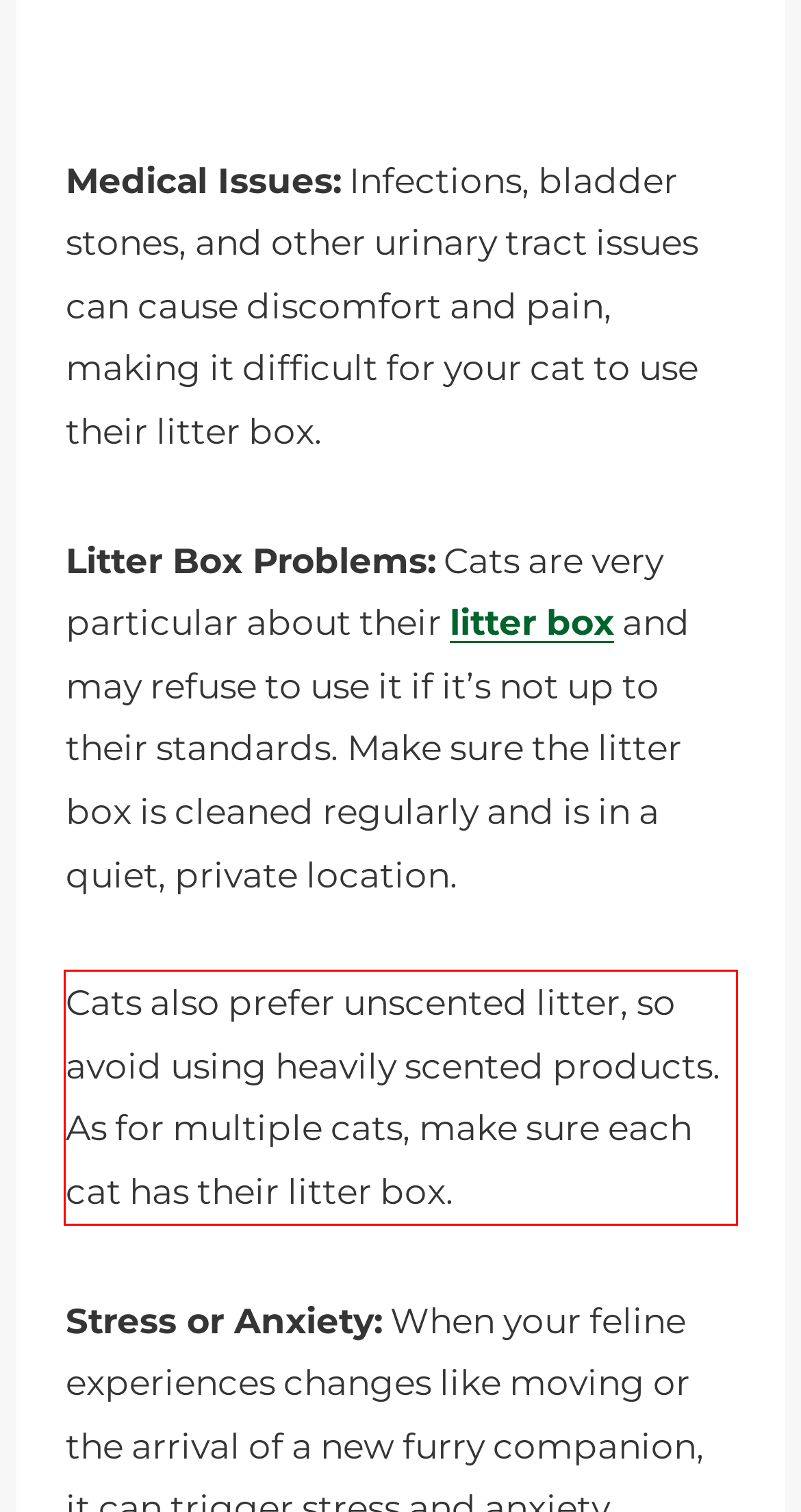Please recognize and transcribe the text located inside the red bounding box in the webpage image.

Cats also prefer unscented litter, so avoid using heavily scented products. As for multiple cats, make sure each cat has their litter box.